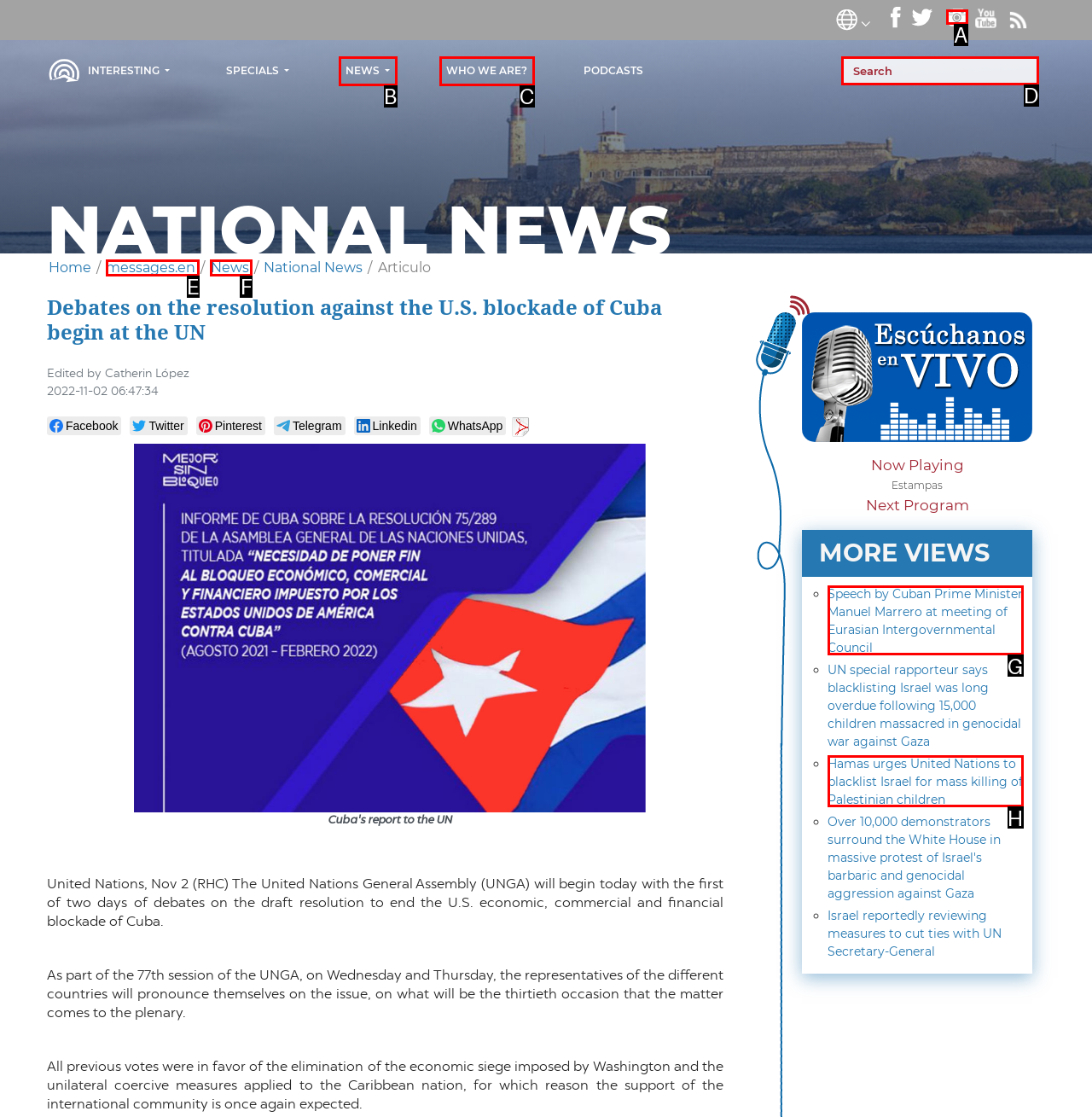Identify the HTML element that should be clicked to accomplish the task: Search for something
Provide the option's letter from the given choices.

D